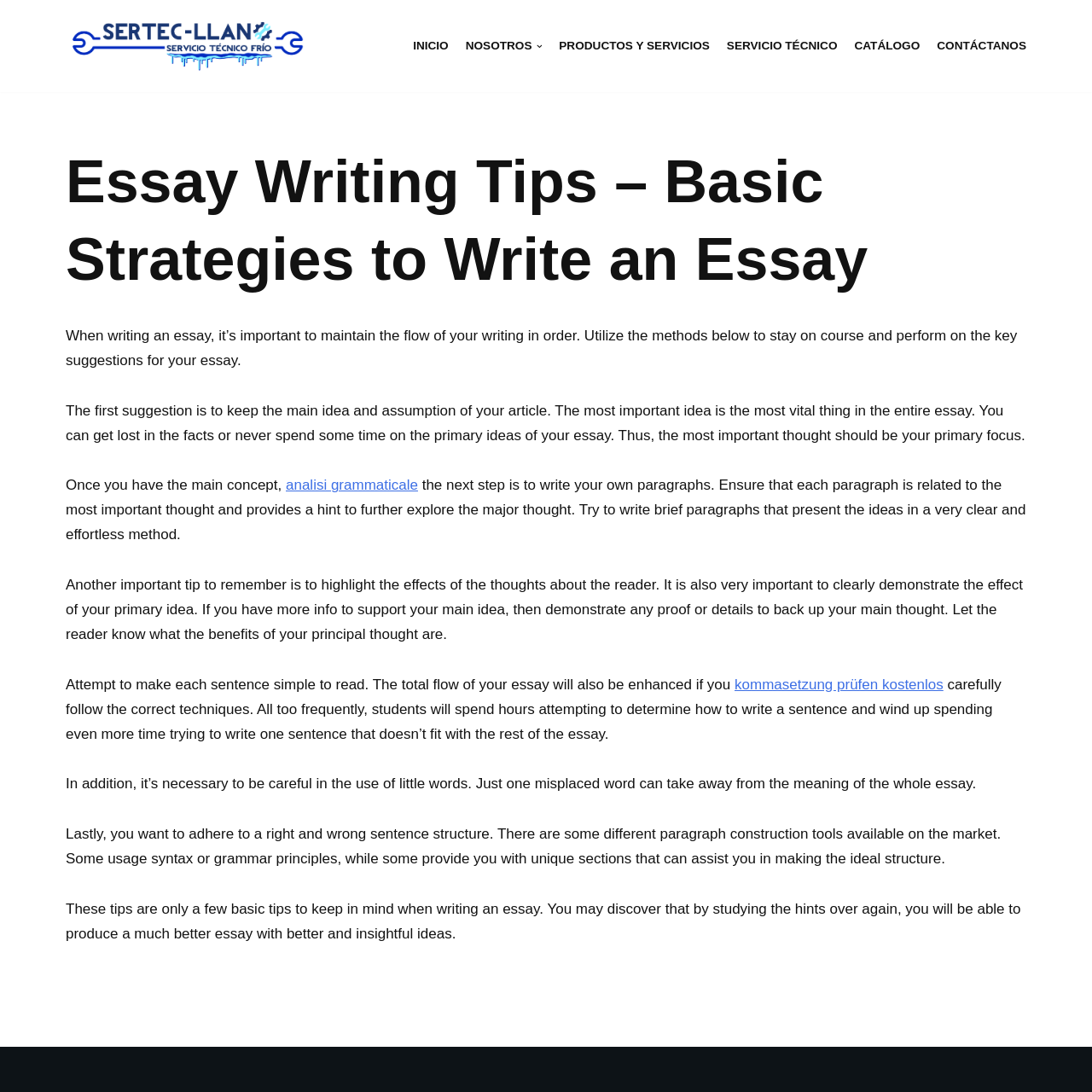Please analyze the image and give a detailed answer to the question:
What is the importance of using correct sentence structure?

The importance of using correct sentence structure is to maintain the flow of the essay, which is mentioned in the seventh paragraph of the webpage. This is important because incorrect sentence structure can disrupt the flow of the essay and make it difficult to read.